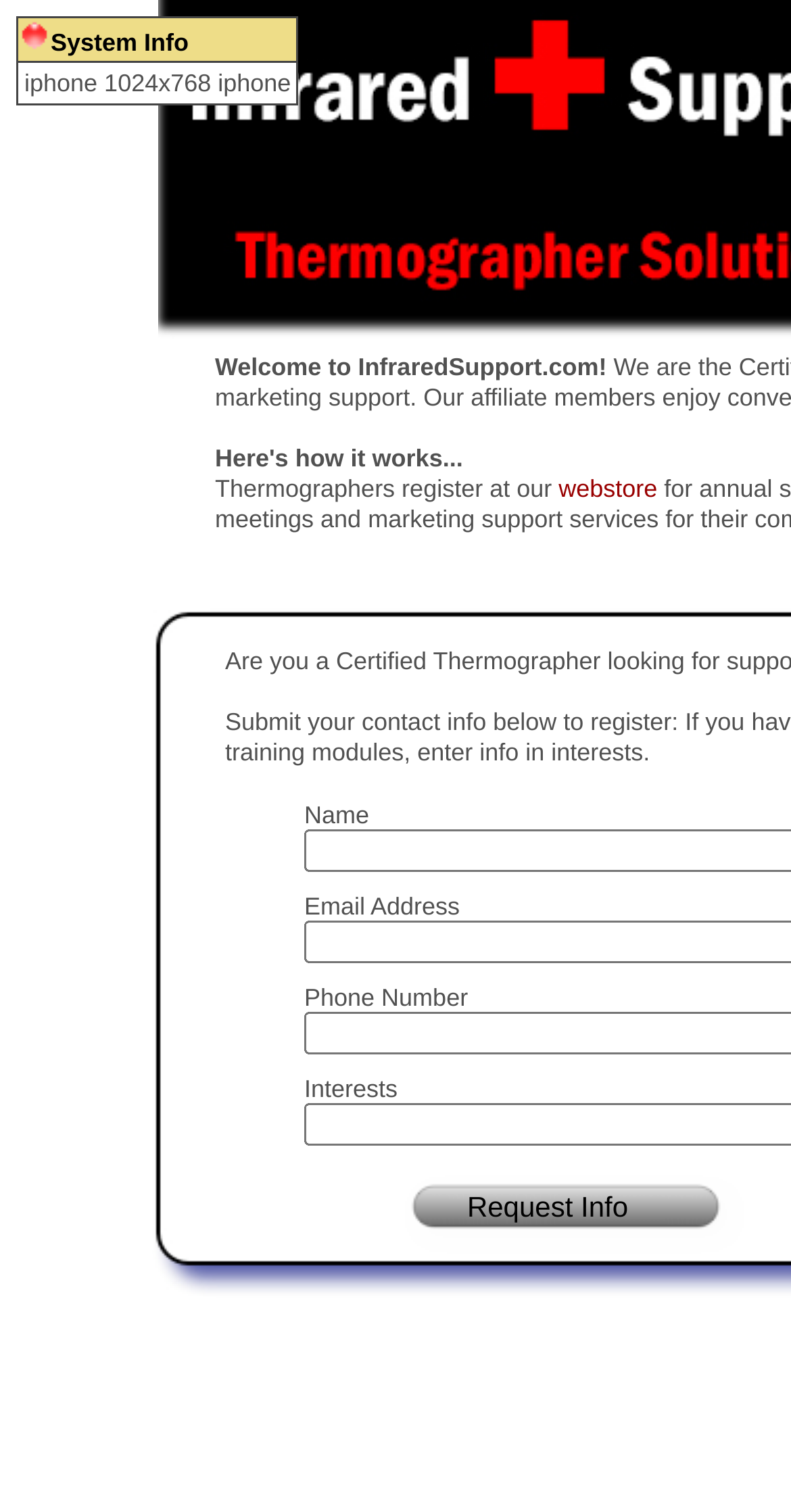Please provide a brief answer to the following inquiry using a single word or phrase:
What is the icon at the top-right corner of the page?

Close window